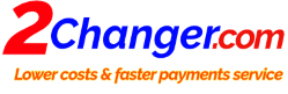Respond with a single word or short phrase to the following question: 
What service does 2Changer.com provide?

Payment services